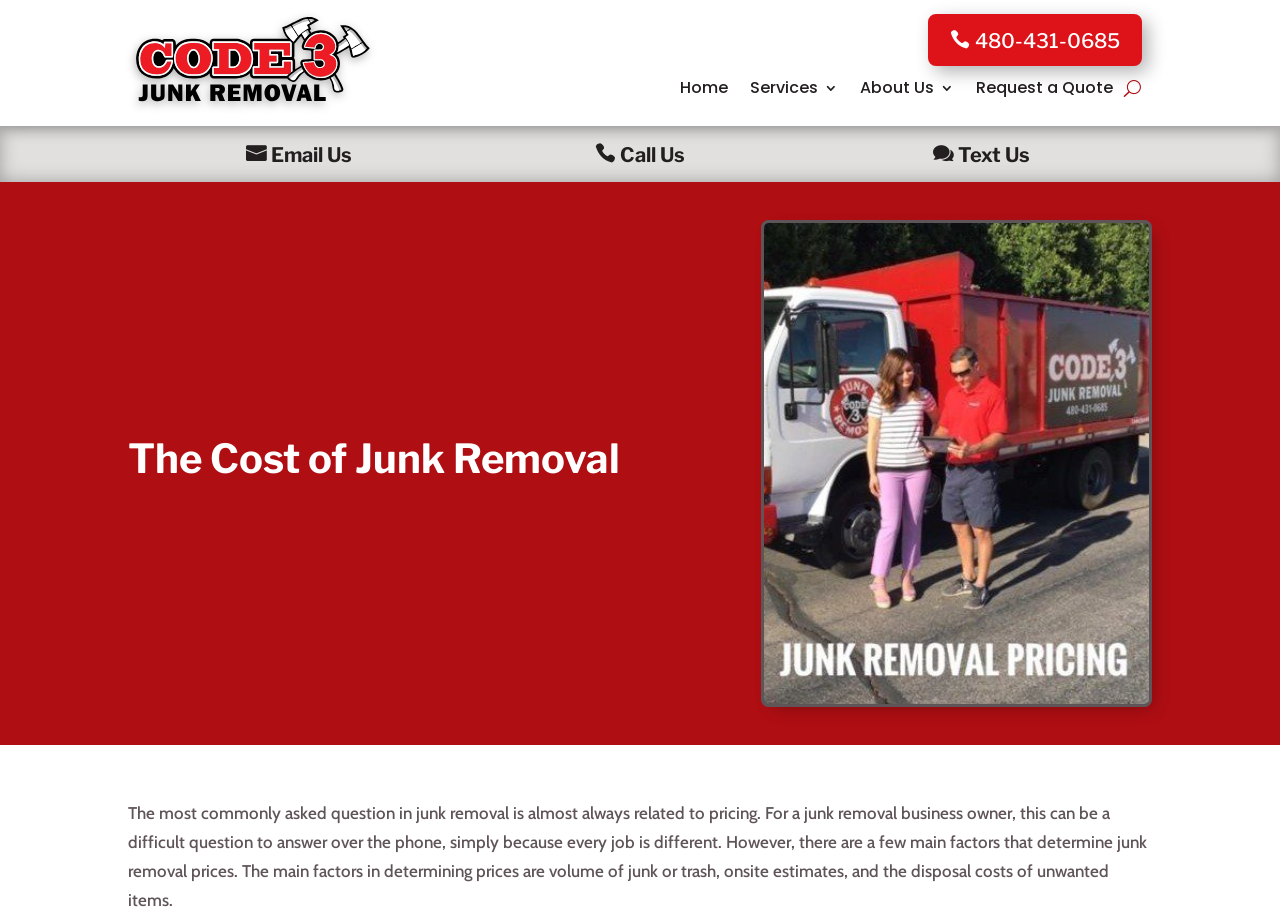Please determine the bounding box coordinates for the element with the description: "alt="Code 3 Junk Removal Logo"".

[0.1, 0.0, 0.295, 0.137]